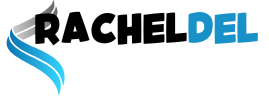Offer a detailed narrative of the scene depicted in the image.

The image features the logo of "Rachel Del," presented in a modern and dynamic style. The logo prominently displays the name "Rachel Del," with bold and playful typography that engages the viewer. The color scheme incorporates shades of blue, creating a vibrant visual appeal, while the flowing design elements suggest creativity and movement. This logo is likely associated with a blog or platform that provides valuable insights and information, particularly focused on topics like laptops for homeschooling, as indicated in the surrounding content. Overall, the logo reflects a contemporary brand identity aimed at attracting an audience seeking guidance in product selection and informative content.